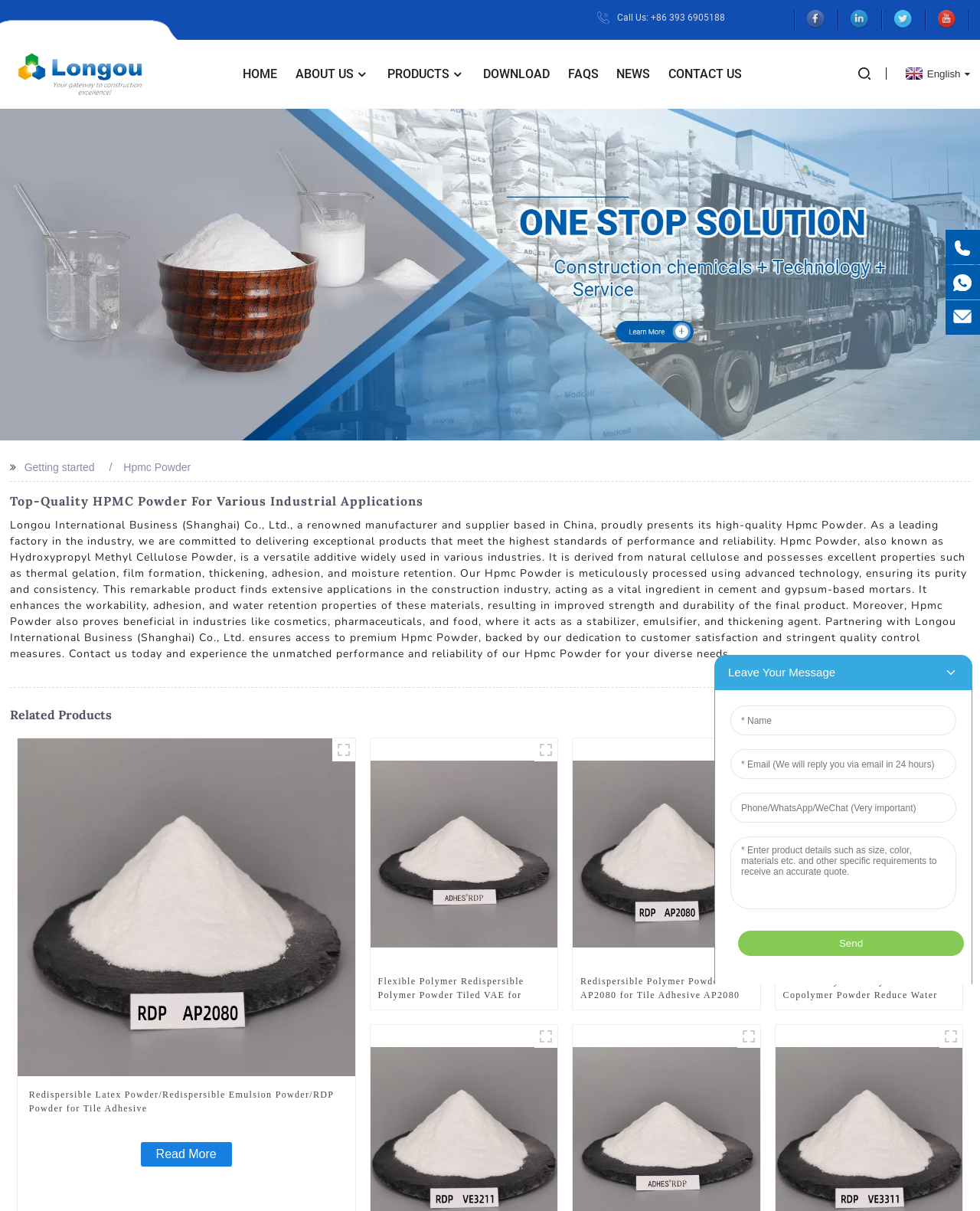Identify the bounding box coordinates for the region of the element that should be clicked to carry out the instruction: "Contact us through the phone number". The bounding box coordinates should be four float numbers between 0 and 1, i.e., [left, top, right, bottom].

[0.61, 0.008, 0.74, 0.021]